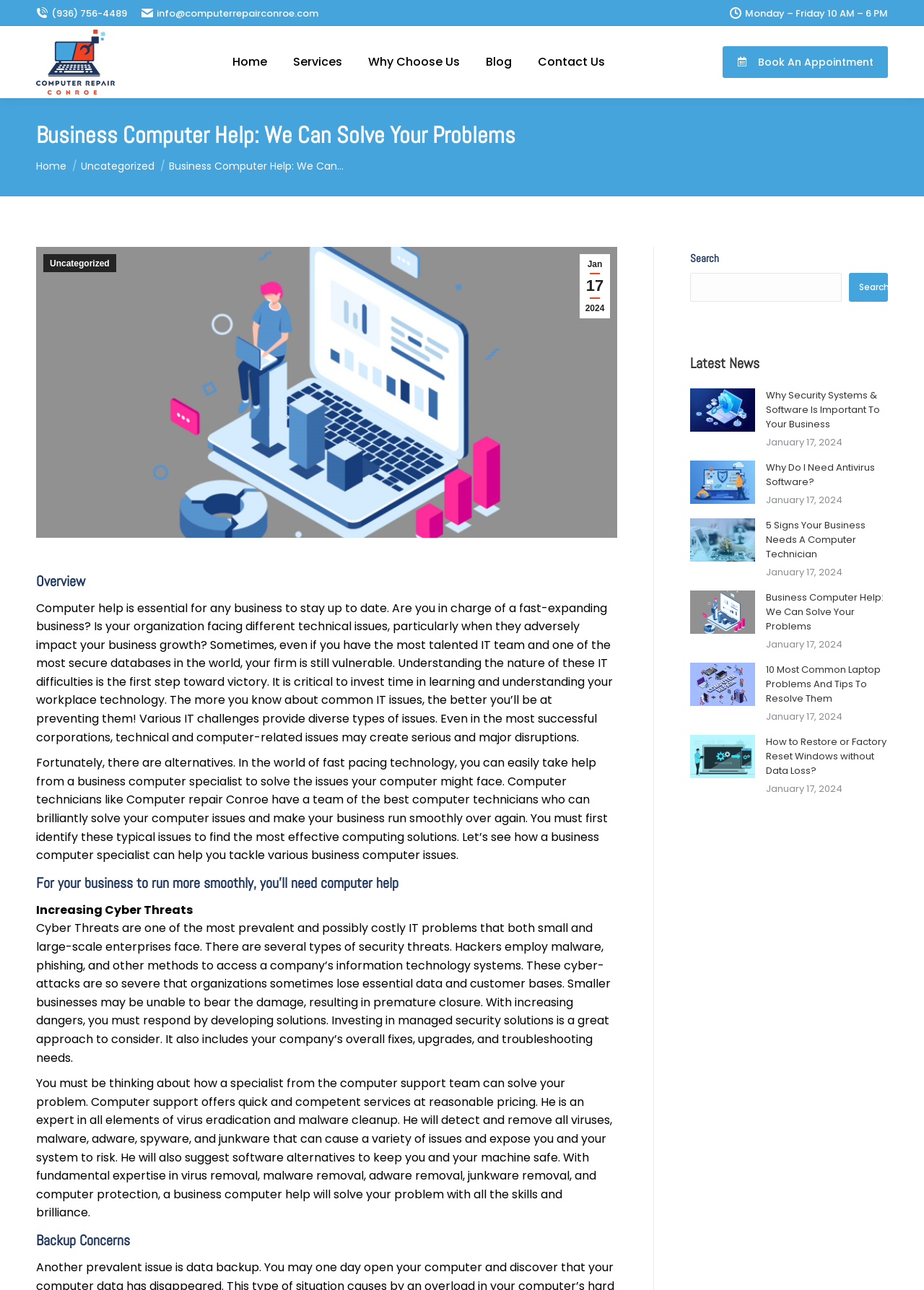Identify the bounding box for the UI element that is described as follows: "Contact Us".

[0.579, 0.04, 0.658, 0.056]